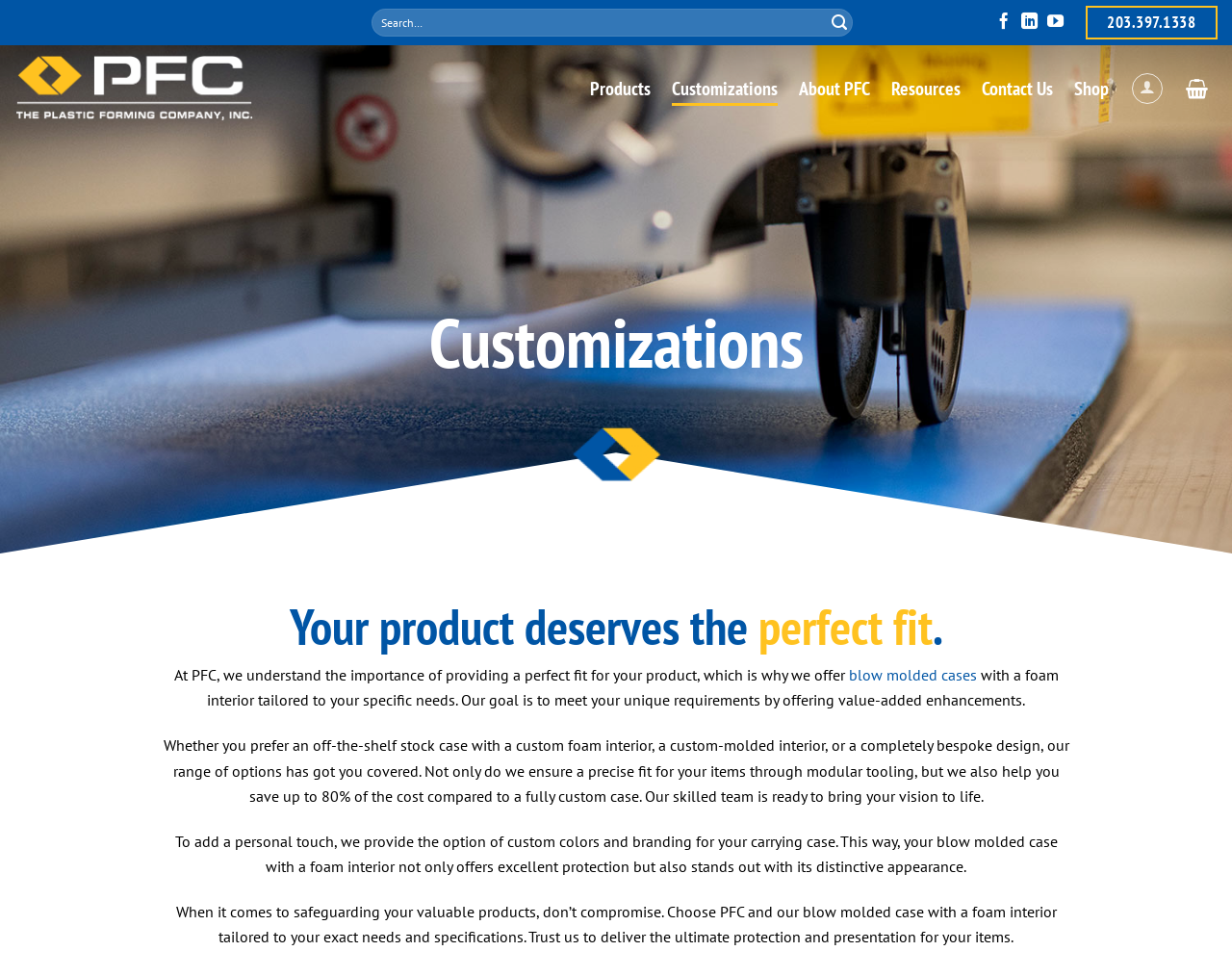Specify the bounding box coordinates of the area to click in order to follow the given instruction: "Follow on Facebook."

[0.807, 0.013, 0.821, 0.032]